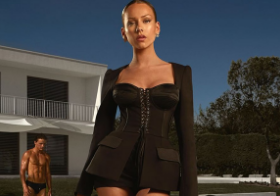What is the setting of the image?
Please answer the question with a single word or phrase, referencing the image.

Modern house exterior